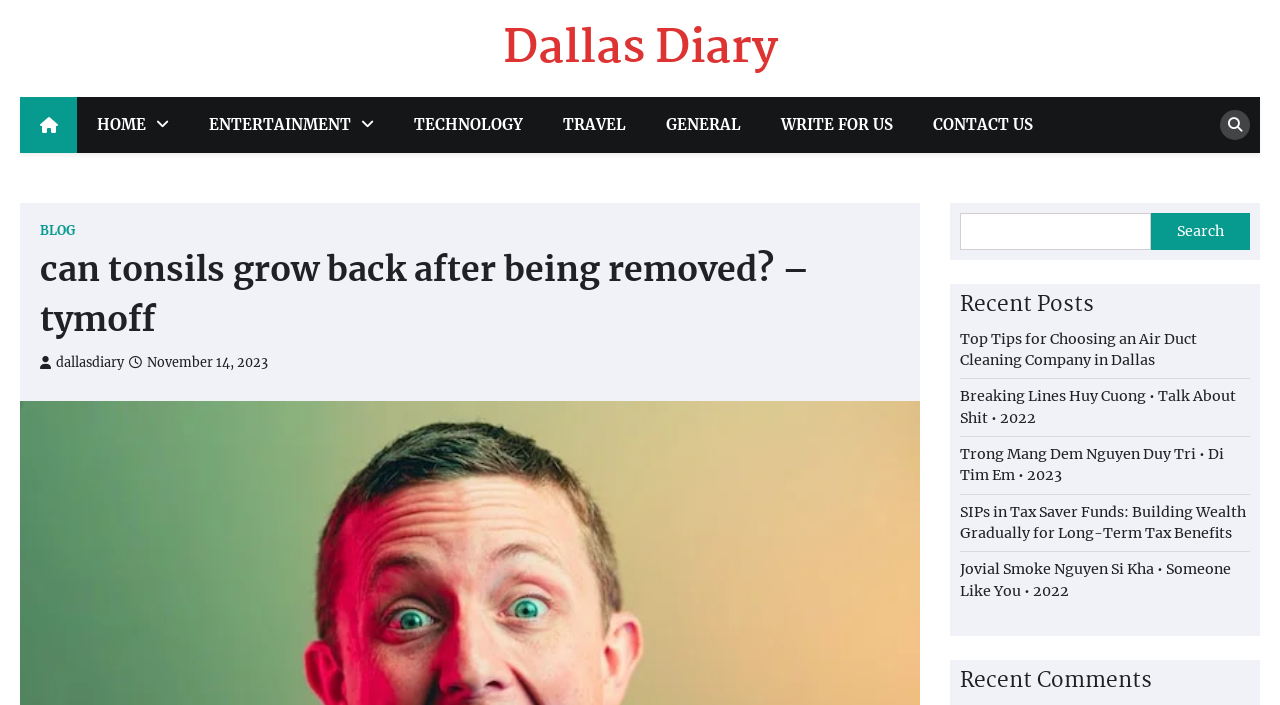Explain in detail what you observe on this webpage.

This webpage appears to be a blog or news website, with a focus on various topics including health, entertainment, technology, travel, and general news. At the top of the page, there is a navigation menu with links to different sections, including "HOME", "ENTERTAINMENT", "TECHNOLOGY", "TRAVEL", "GENERAL", and "WRITE FOR US". 

On the top right corner, there is a search bar with a search button. Below the navigation menu, there is a header section with the title "can tonsils grow back after being removed? – tymoff", which suggests that the webpage is about a specific health topic, tonsillectomy. 

To the right of the header, there are links to the blog's social media profiles and a timestamp indicating when the article was published. Below the header, there is a section titled "Recent Posts" that lists several article links, including "Top Tips for Choosing an Air Duct Cleaning Company in Dallas", "Breaking Lines Huy Cuong • Talk About Shit • 2022", and others. 

Further down the page, there is a section titled "Recent Comments". The webpage has a total of 11 links to different articles or sections, and 2 headings. There are no images on the page, but there are several icons, including a home icon, a search icon, and social media icons.